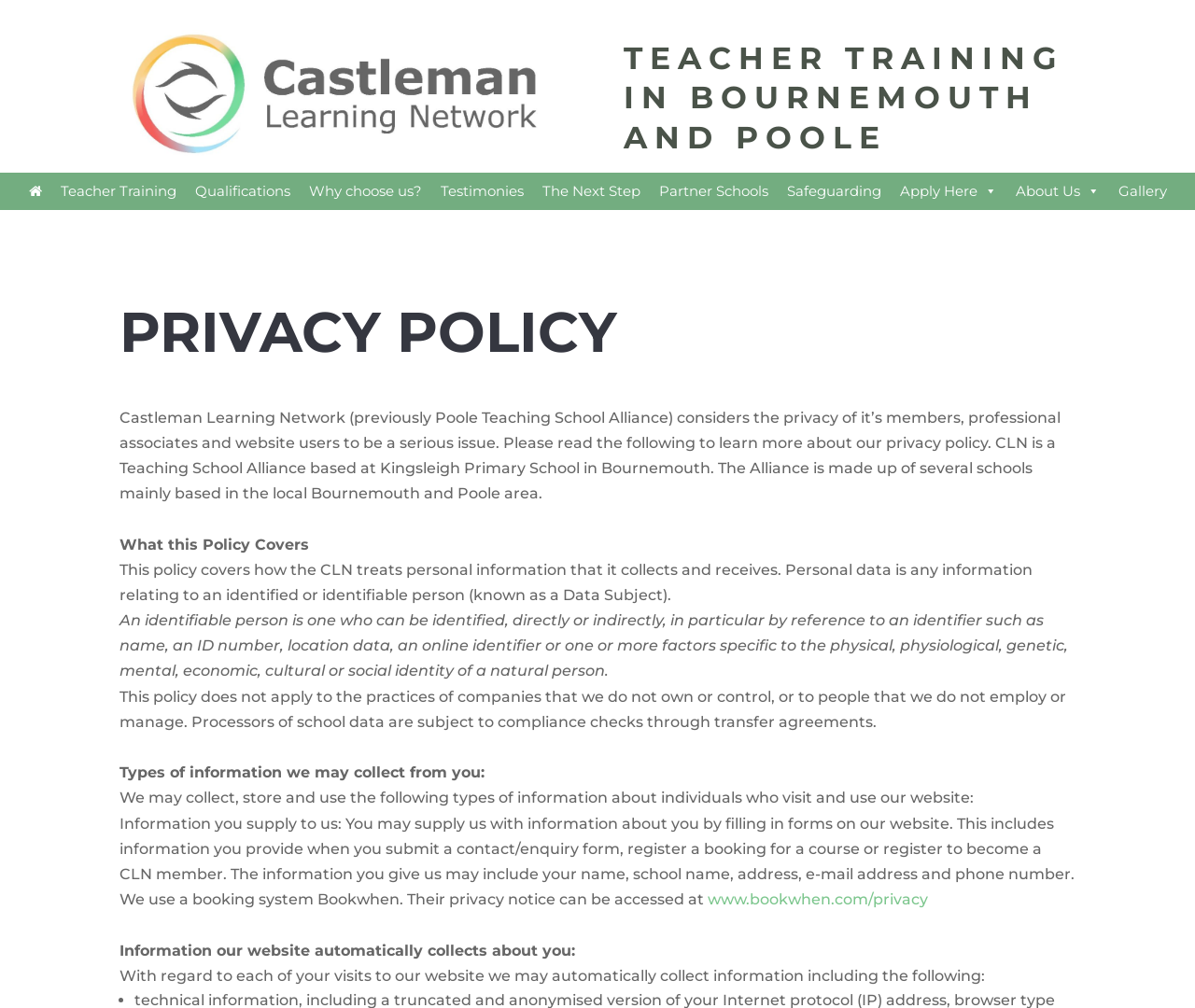Provide a single word or phrase answer to the question: 
What type of information does the organization collect?

Personal information